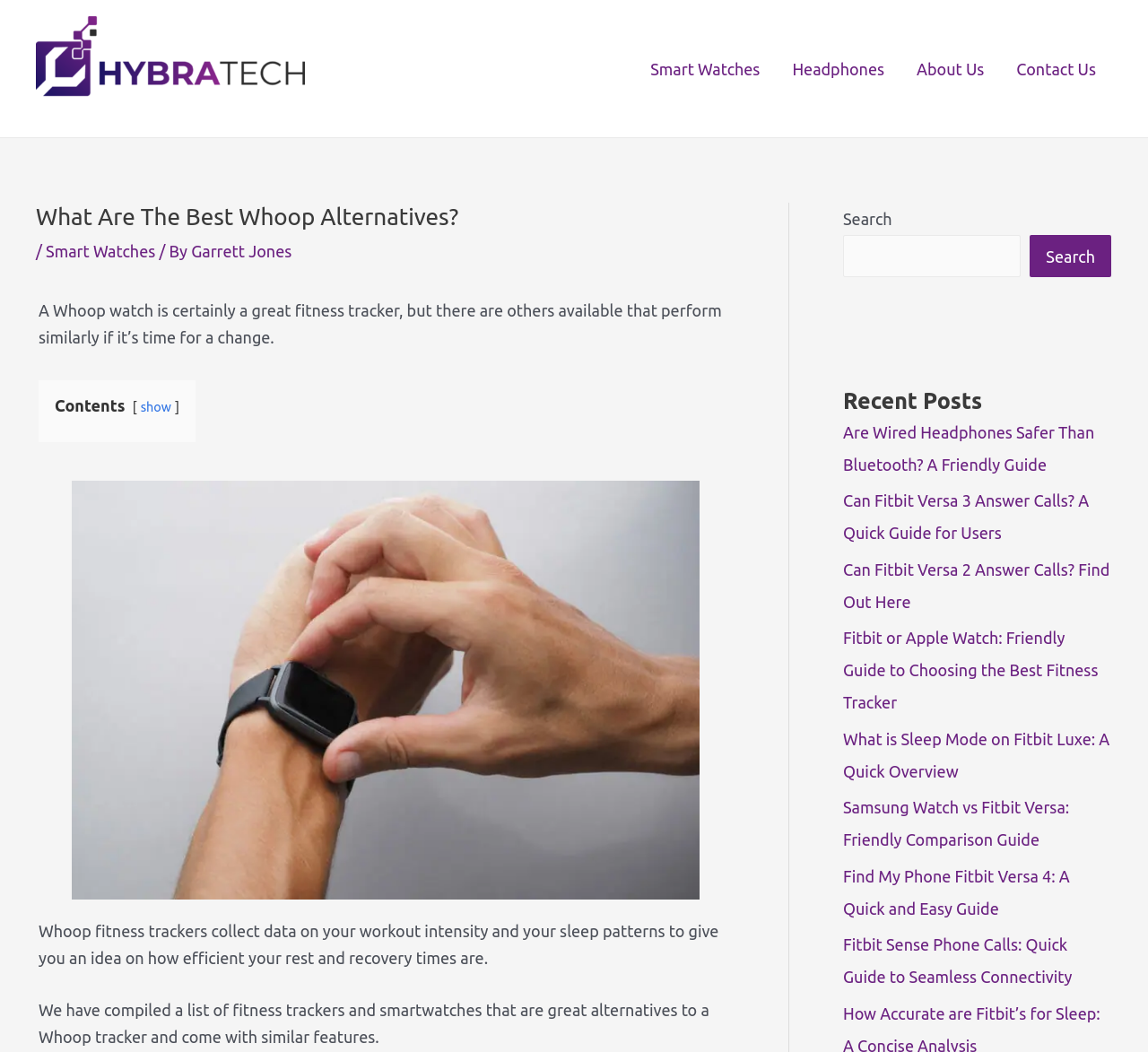Please provide a brief answer to the following inquiry using a single word or phrase:
What is the section below the main heading?

Article content